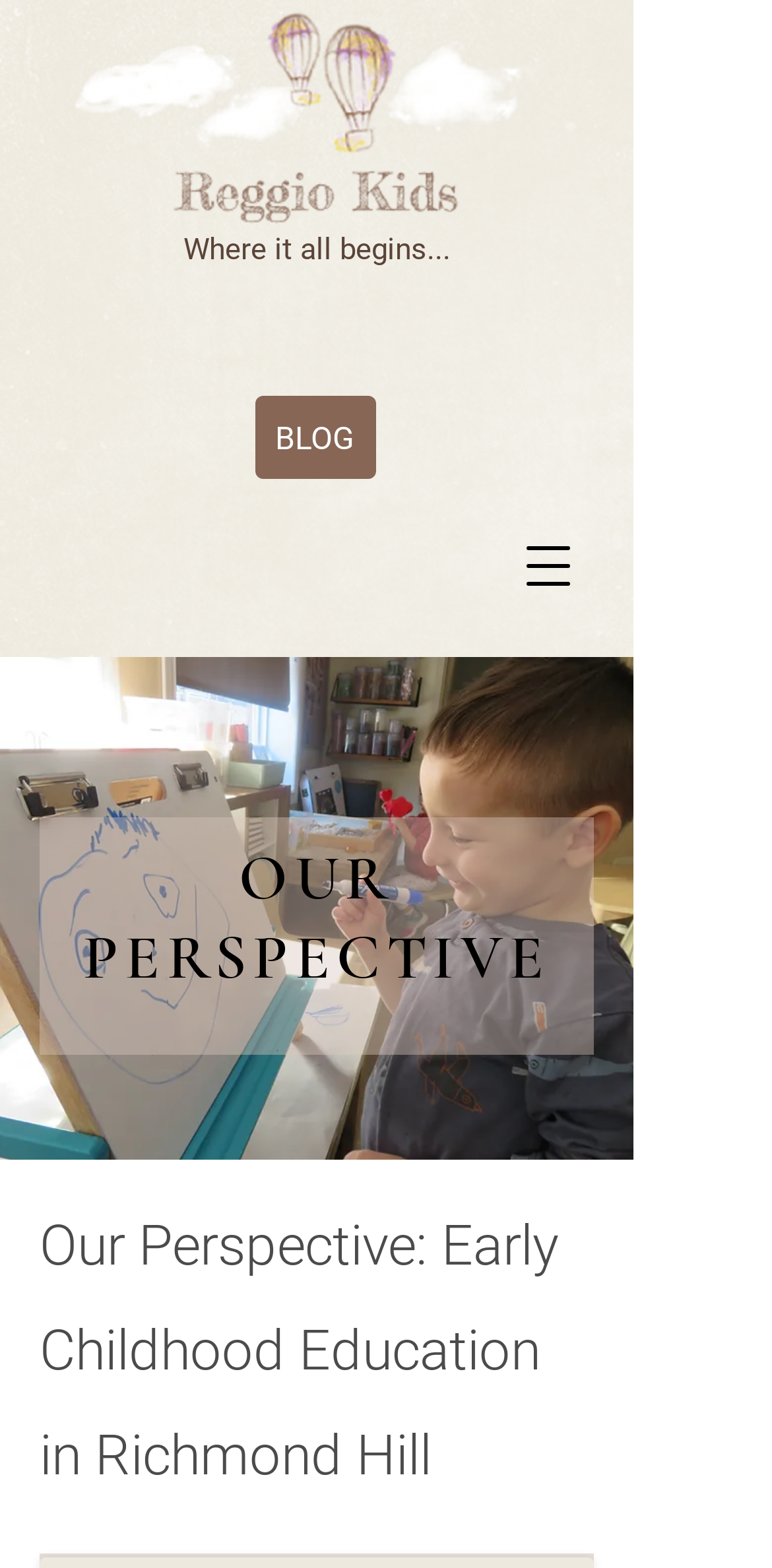Extract the main heading text from the webpage.

Our Perspective: Early Childhood Education in Richmond Hill